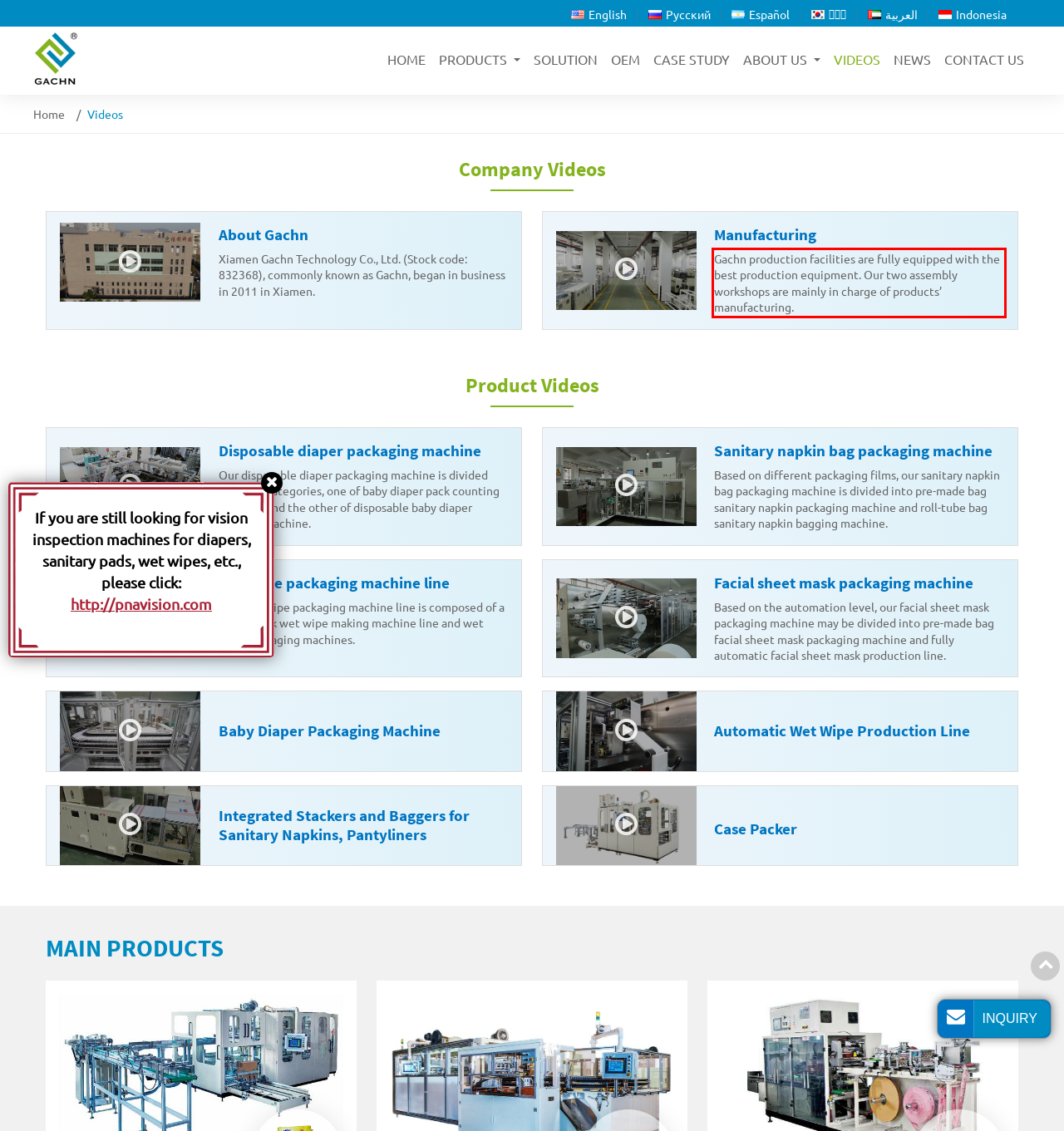You have a screenshot with a red rectangle around a UI element. Recognize and extract the text within this red bounding box using OCR.

Gachn production facilities are fully equipped with the best production equipment. Our two assembly workshops are mainly in charge of products’ manufacturing.